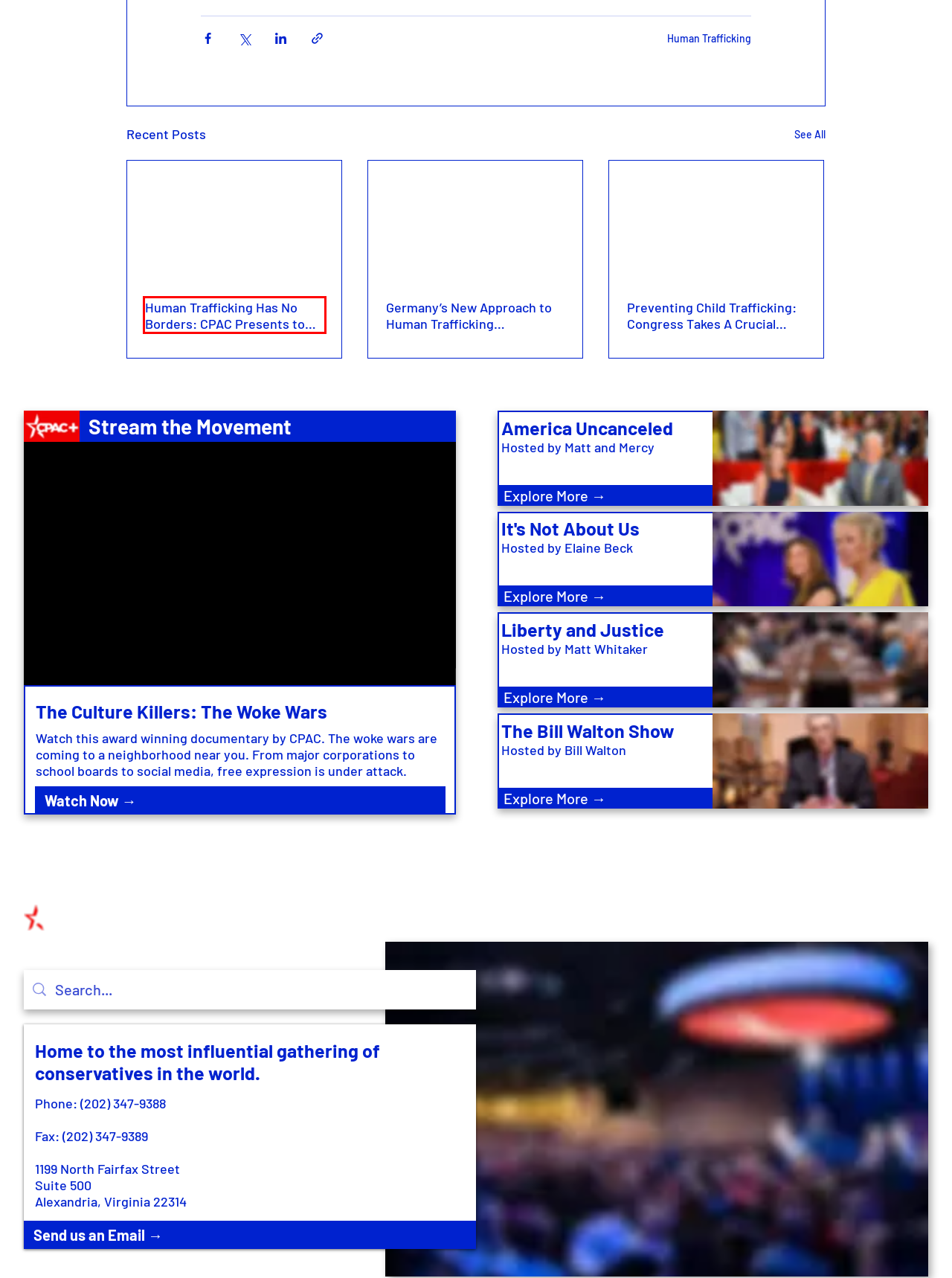Observe the screenshot of the webpage that includes a red rectangle bounding box. Conduct OCR on the content inside this red bounding box and generate the text.

Human Trafficking Has No Borders: CPAC Presents to Delaware Leaders on the Fight to End Modern Day Slavery in Local Communities